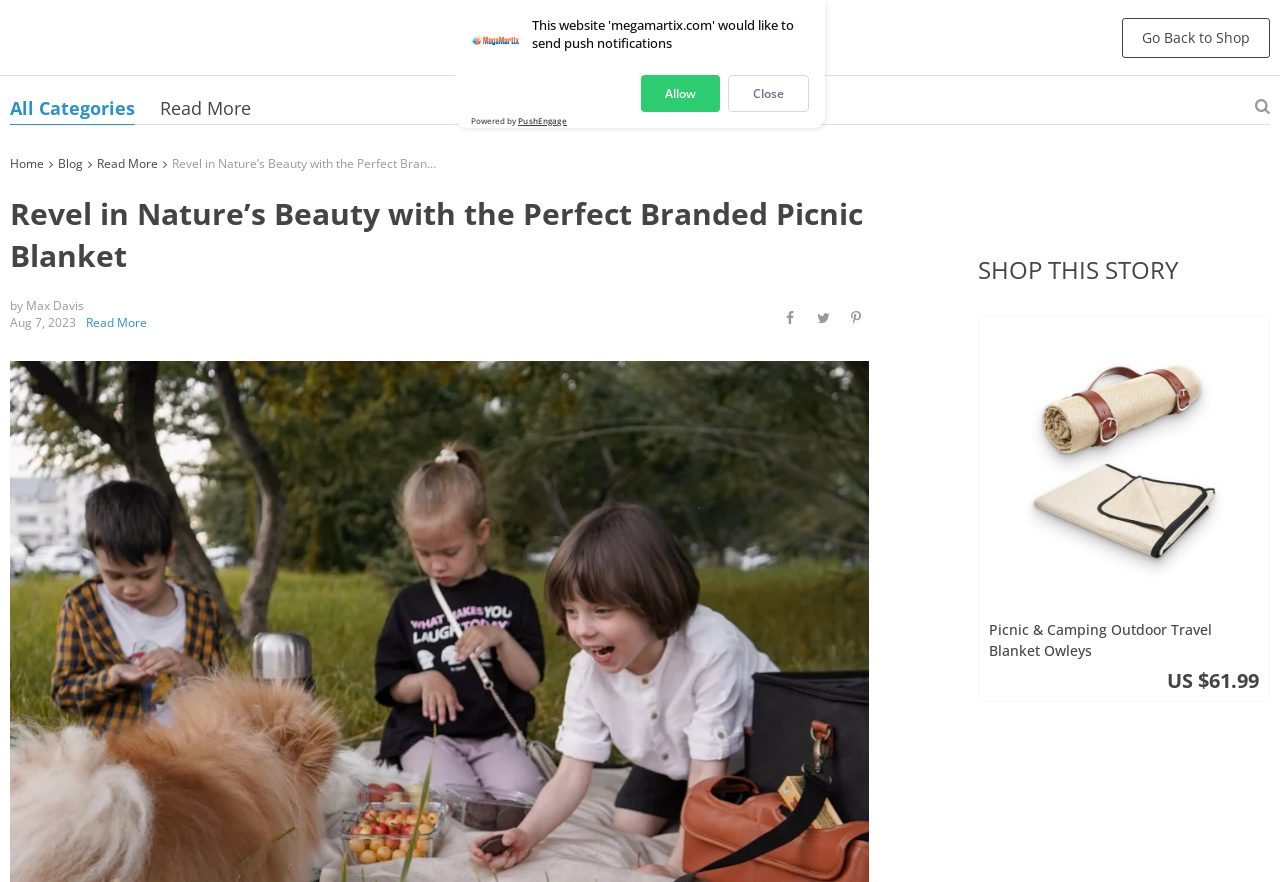Answer the question briefly using a single word or phrase: 
What is the date of the article?

Aug 7, 2023